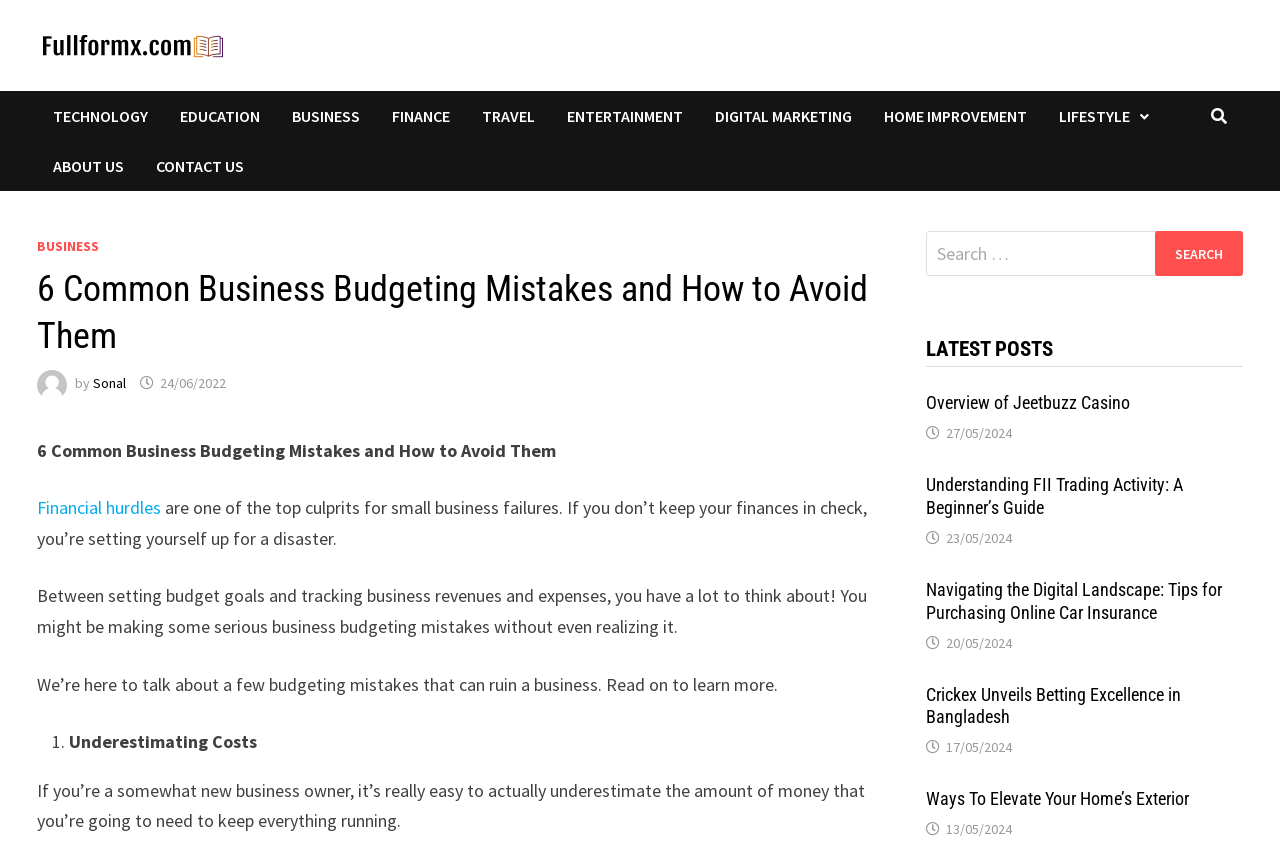Who is the author of the article?
Please answer the question with a detailed and comprehensive explanation.

I found the author's name by looking at the text next to the image of the person, which says 'by Sonal'. This indicates that Sonal is the author of the article.